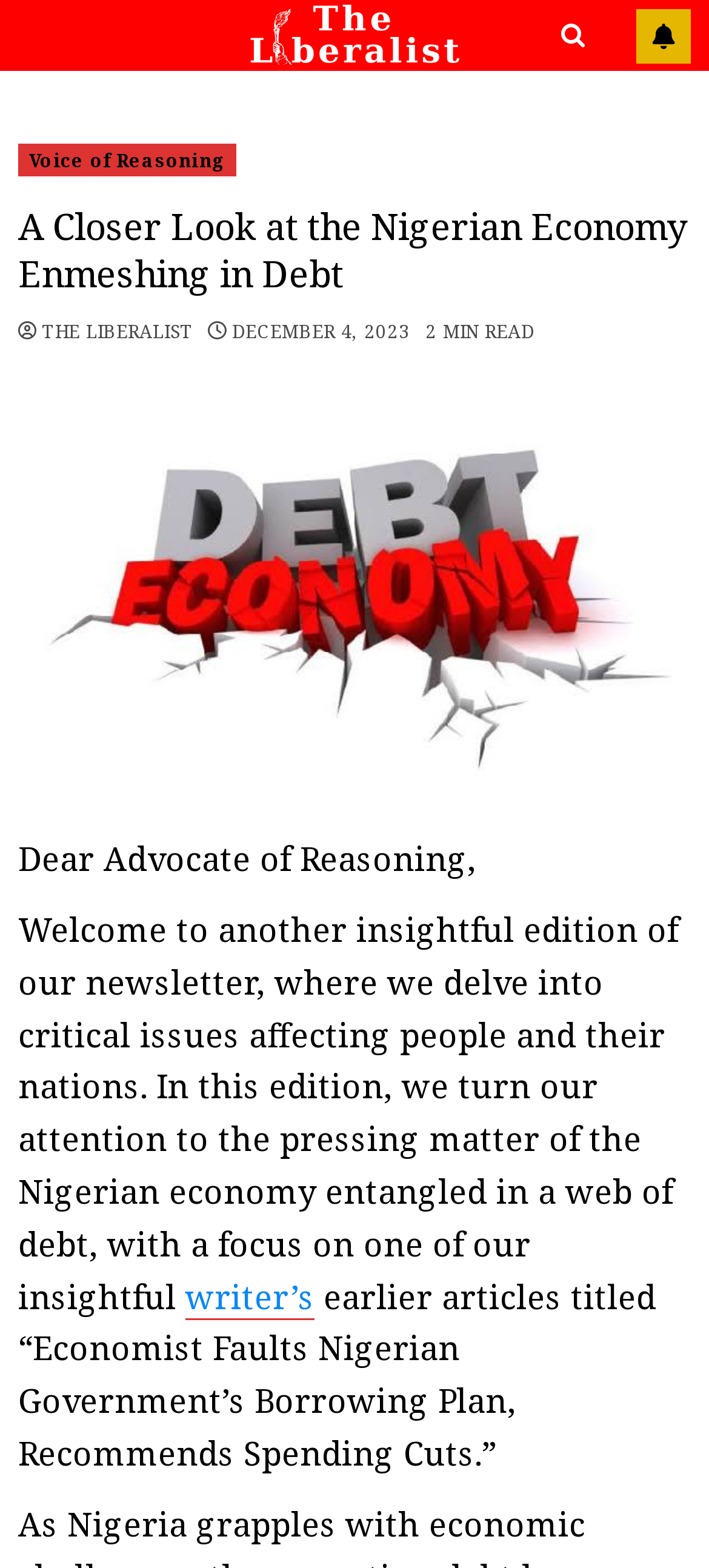What is the recommended action for the Nigerian government?
Using the visual information, respond with a single word or phrase.

Spending cuts